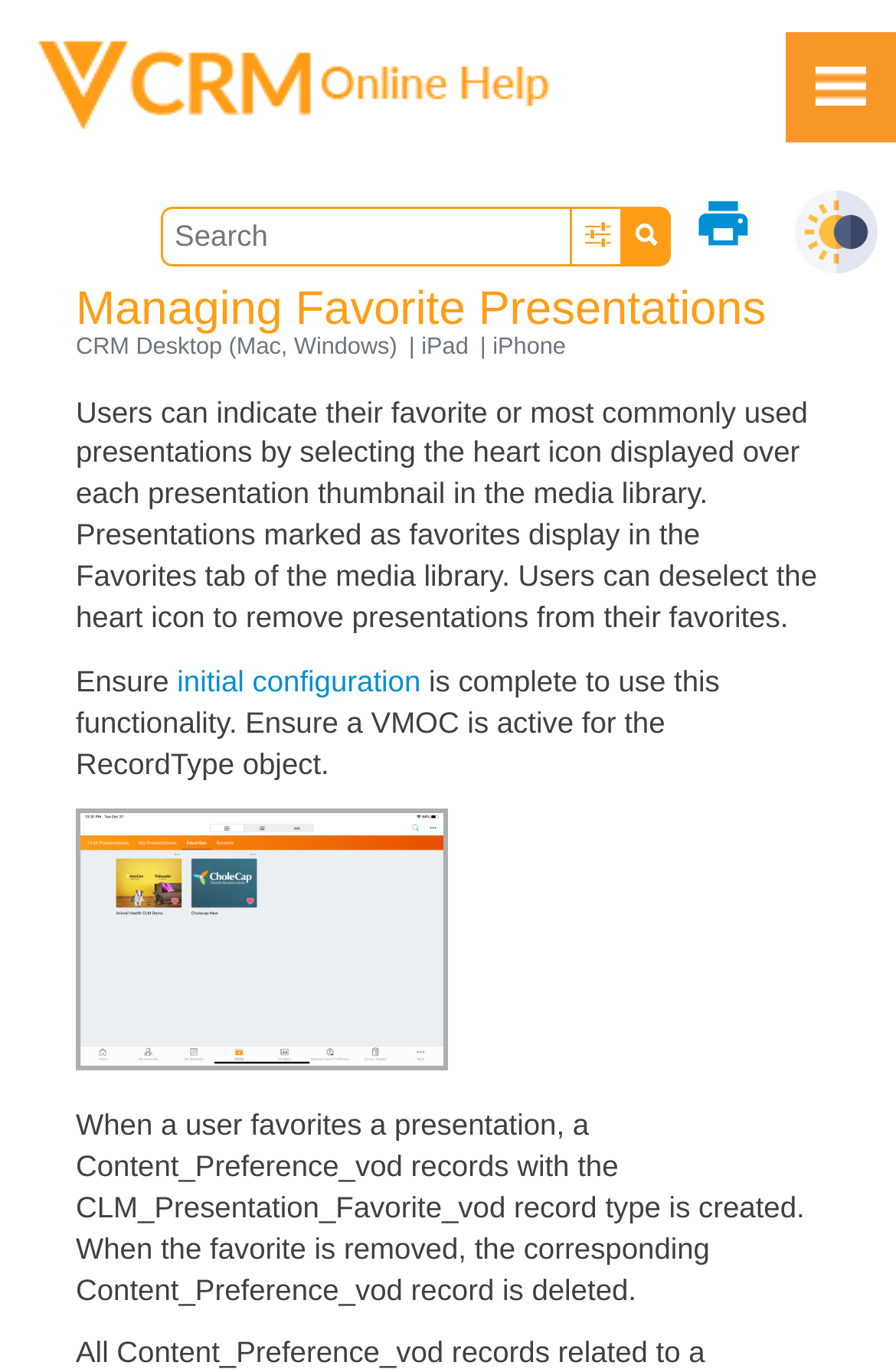Please pinpoint the bounding box coordinates for the region I should click to adhere to this instruction: "Provide feedback".

[0.028, 0.374, 0.972, 0.835]